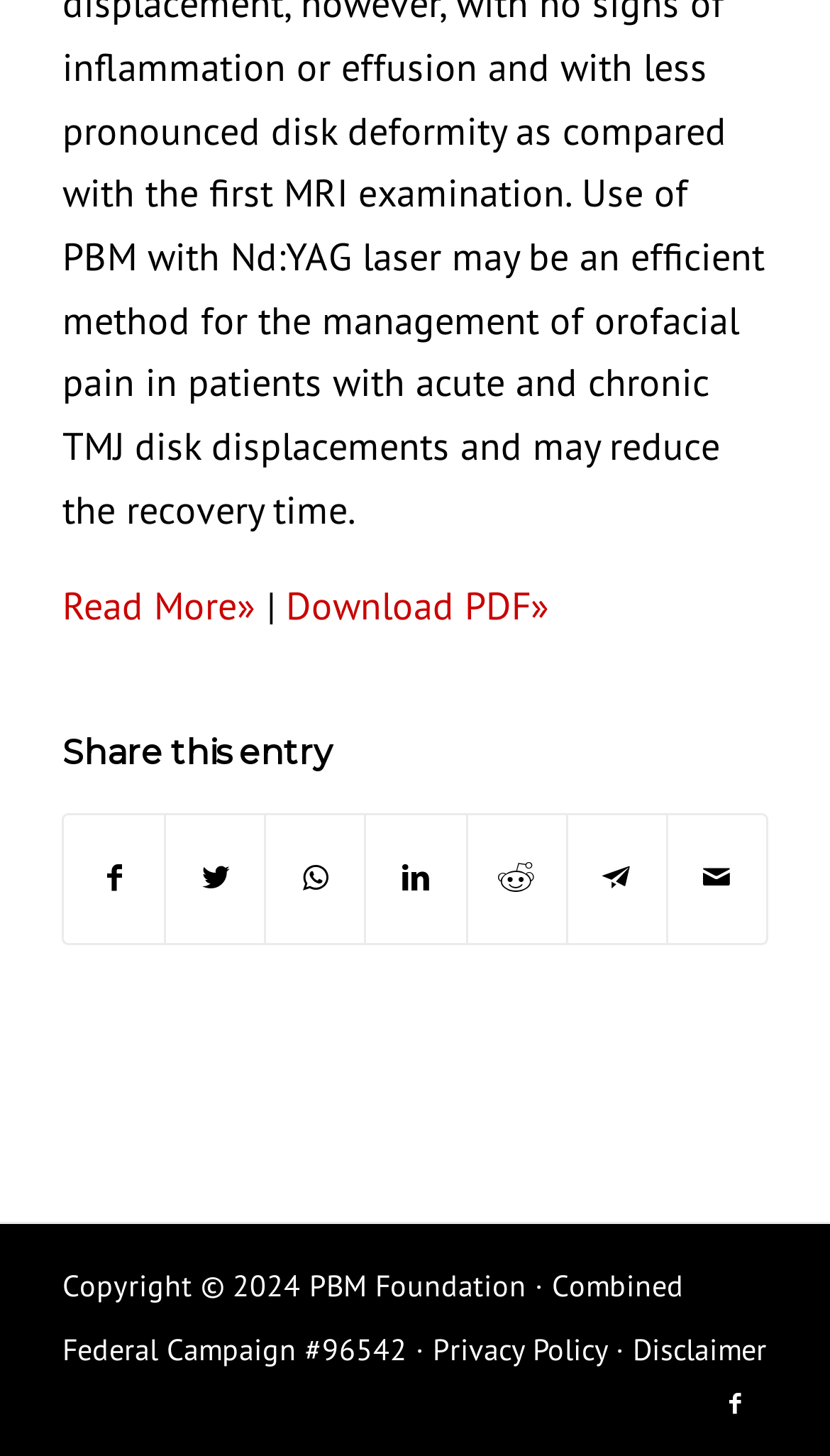Kindly provide the bounding box coordinates of the section you need to click on to fulfill the given instruction: "Download the PDF".

[0.344, 0.399, 0.662, 0.432]